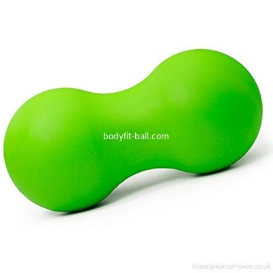What is the size of the massage ball?
Please use the image to provide a one-word or short phrase answer.

9 cm